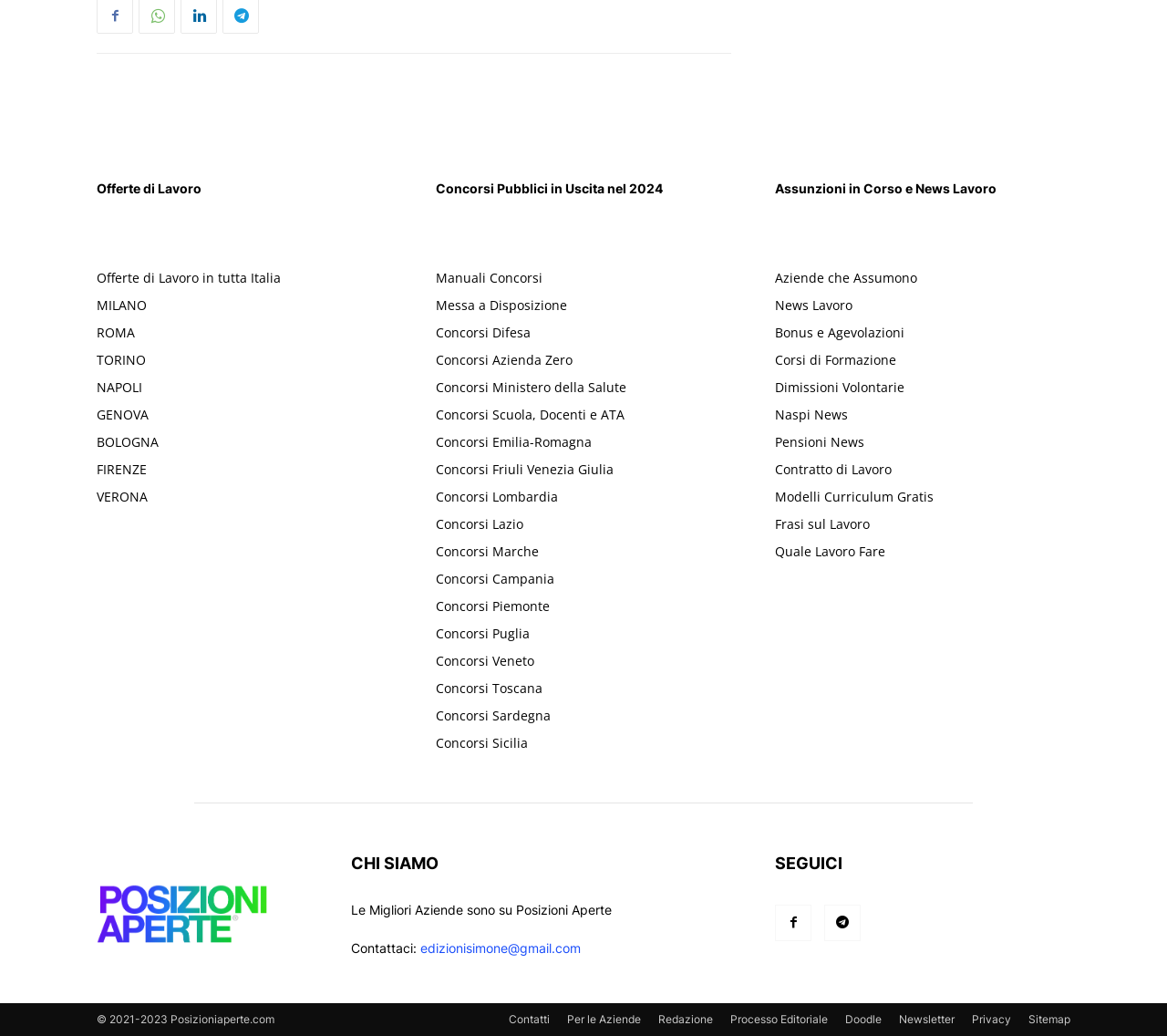Bounding box coordinates must be specified in the format (top-left x, top-left y, bottom-right x, bottom-right y). All values should be floating point numbers between 0 and 1. What are the bounding box coordinates of the UI element described as: Concorsi Scuola, Docenti e ATA

[0.373, 0.392, 0.535, 0.409]